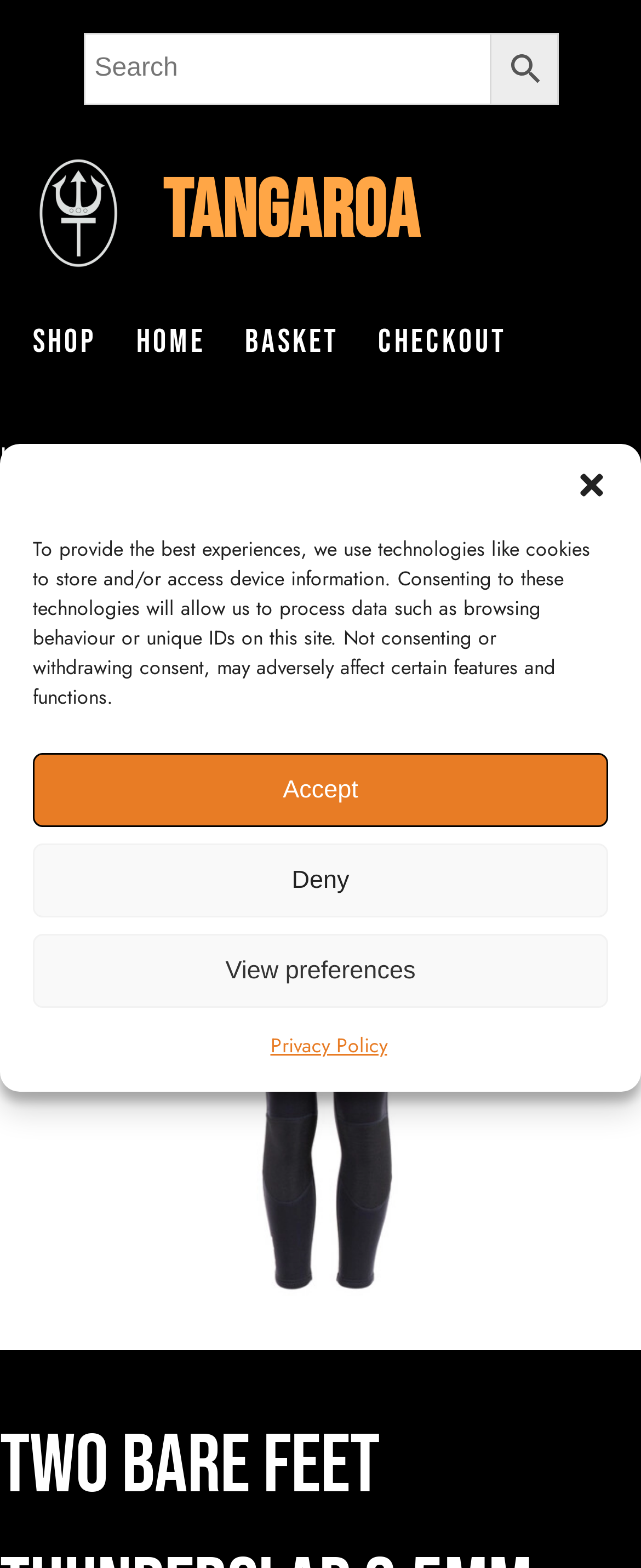Locate the bounding box coordinates of the region to be clicked to comply with the following instruction: "Go to home page". The coordinates must be four float numbers between 0 and 1, in the form [left, top, right, bottom].

[0.213, 0.204, 0.321, 0.231]